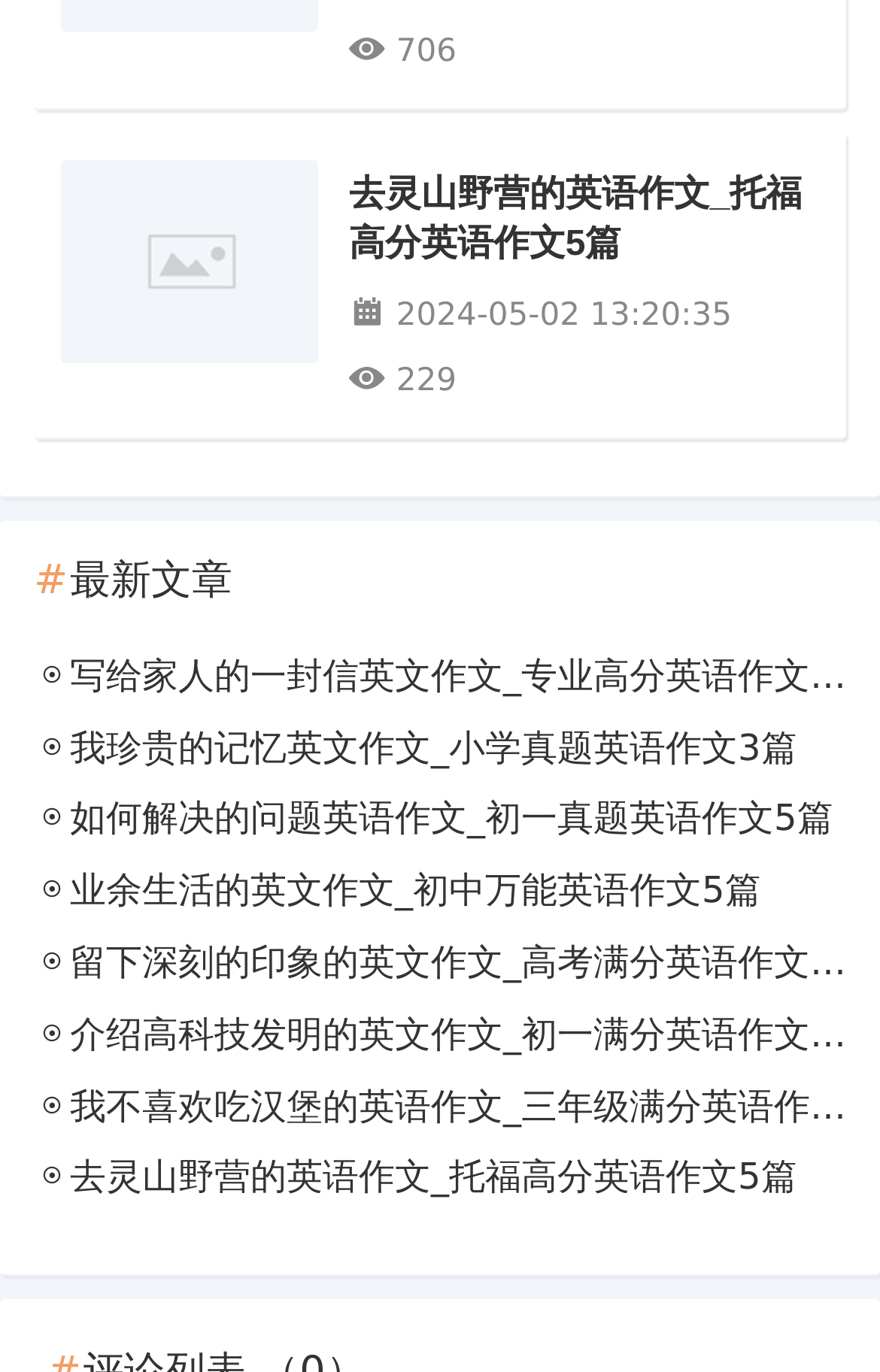Please find the bounding box coordinates in the format (top-left x, top-left y, bottom-right x, bottom-right y) for the given element description. Ensure the coordinates are floating point numbers between 0 and 1. Description: 我珍贵的记忆英文作文_小学真题英语作文3篇

[0.038, 0.52, 0.962, 0.569]